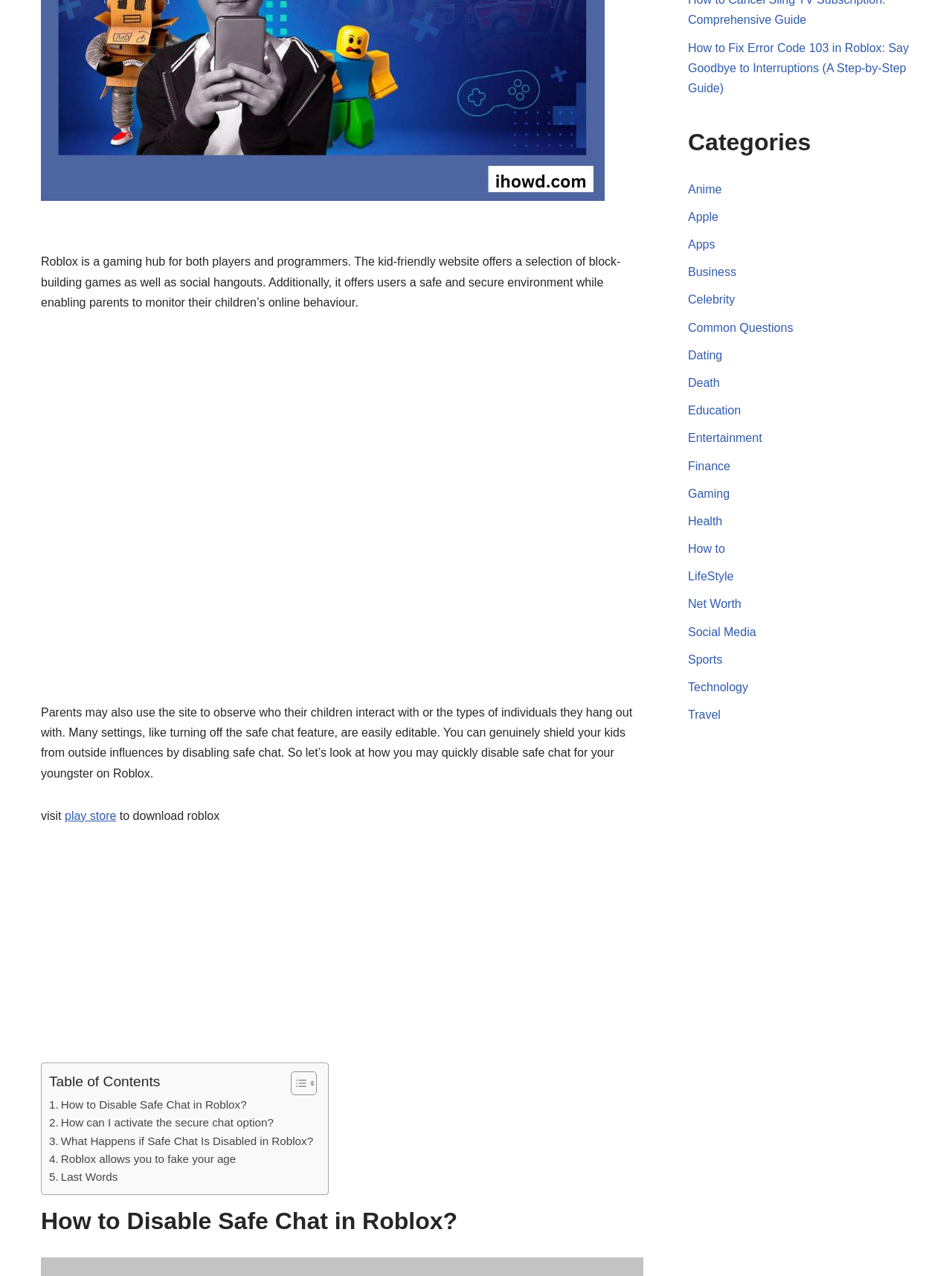Determine the bounding box coordinates (top-left x, top-left y, bottom-right x, bottom-right y) of the UI element described in the following text: Sports

[0.723, 0.512, 0.759, 0.522]